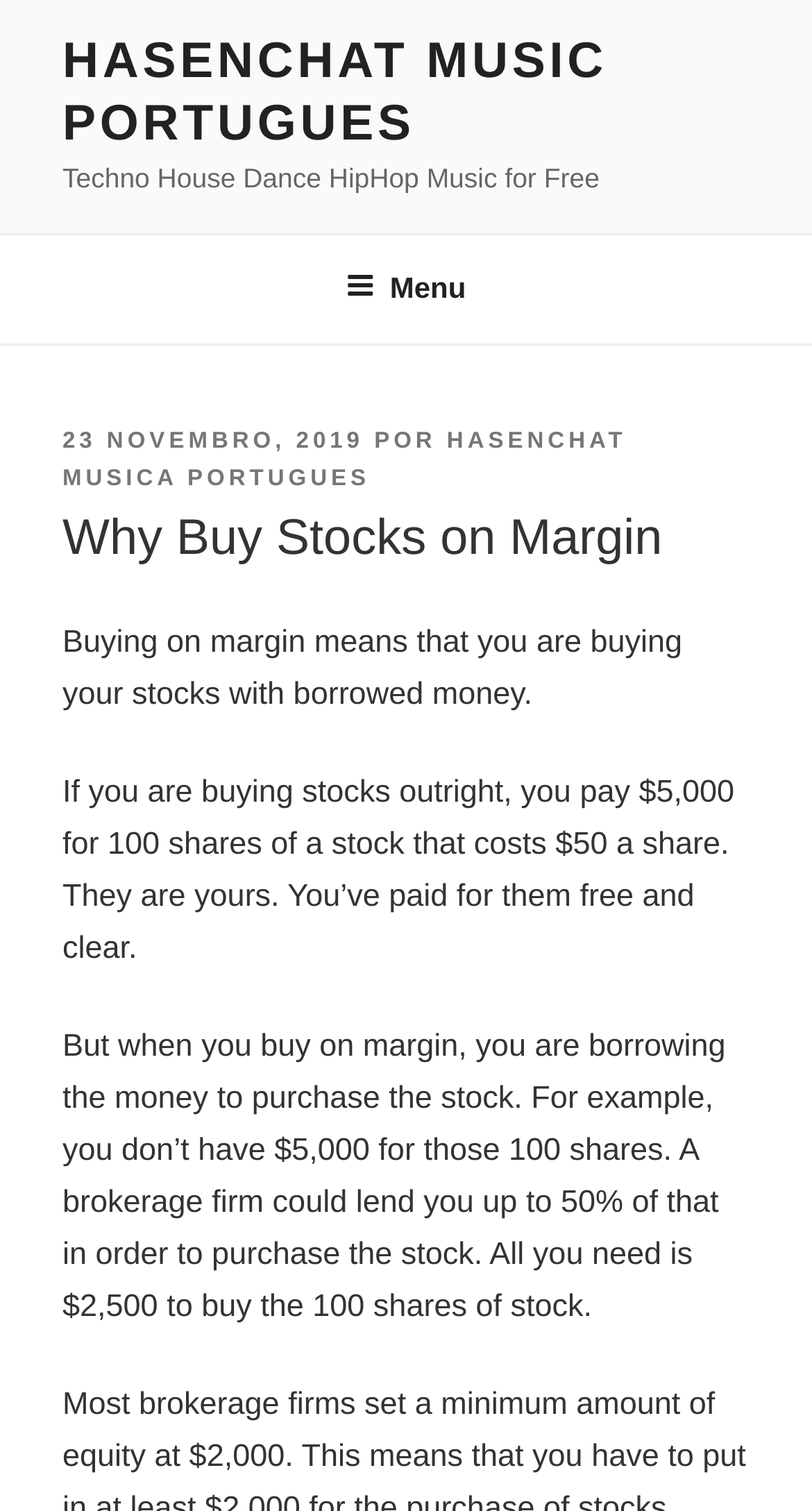What is the name of the website?
Offer a detailed and exhaustive answer to the question.

I determined the name of the website by looking at the top-most link element with the text 'HASENCHAT MUSIC PORTUGUES'.